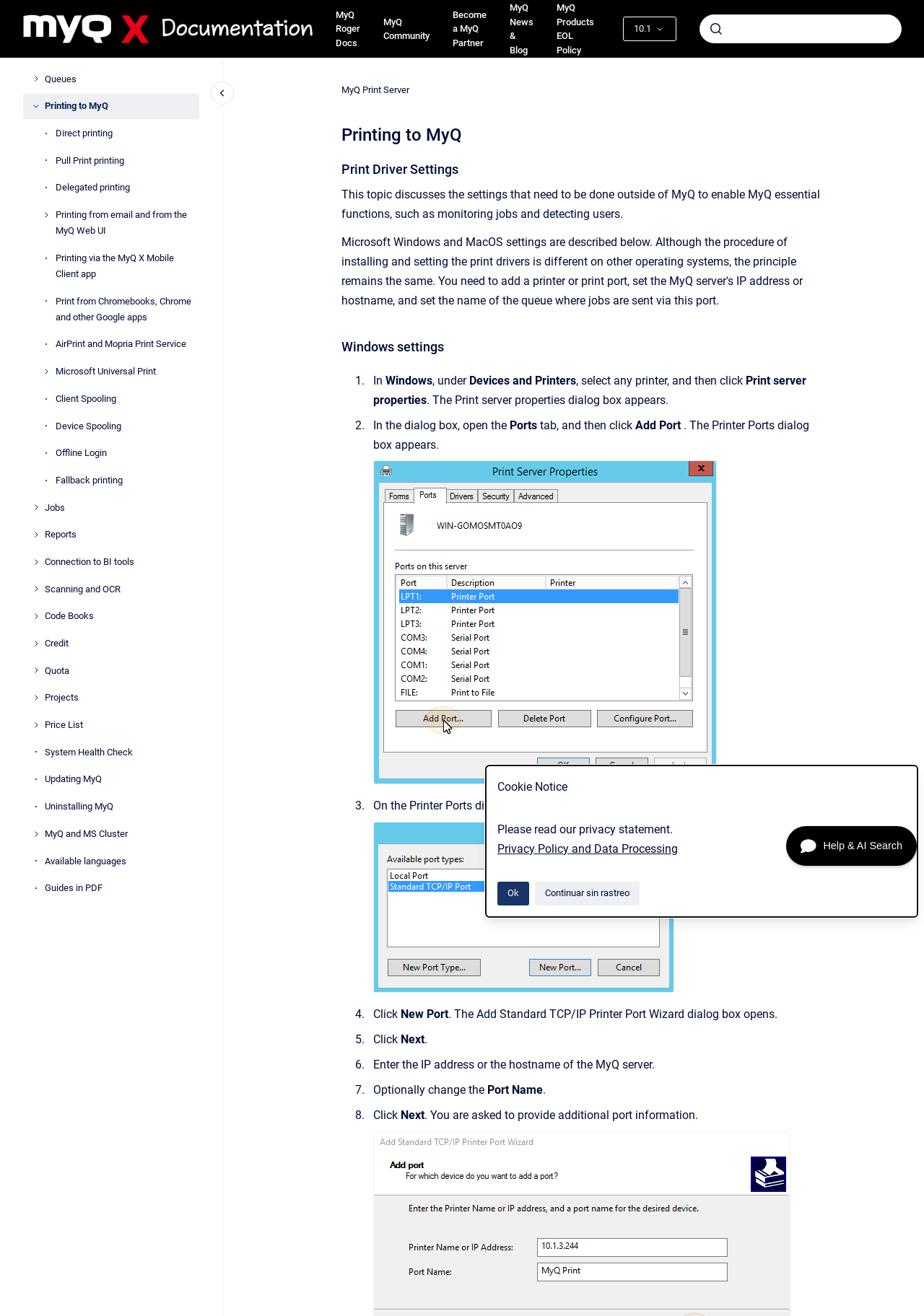Elaborate on the different components and information displayed on the webpage.

This webpage is about "Printing to MyQ" and provides information on settings required outside of MyQ to enable essential functions. At the top, there is a cookie notice dialog with a "Ok" button and a "Continuar sin rastreo" button. Below the dialog, there are links to navigate to the homepage, MyQ Community, and a version number of the page.

On the left side, there is a main navigation menu with links to various sections, including Printers, Users, Queues, Printing to MyQ, Jobs, Reports, and more. The "Printing to MyQ" section is currently expanded, showing several sub-links, including Direct printing, Pull Print printing, Delegated printing, and others.

On the right side, there is a search bar with a combobox and a "Enviar" button. Below the search bar, there is a navigation menu with links to the same sections as the main navigation menu on the left.

The main content of the page is divided into sections, with headings and paragraphs of text. The first section discusses the settings required outside of MyQ to enable essential functions, such as monitoring jobs and detecting users. The second section provides step-by-step instructions on how to configure Windows settings, with numbered list items and descriptive text.

There are no images on the page. The layout is organized, with clear headings and concise text, making it easy to navigate and read.